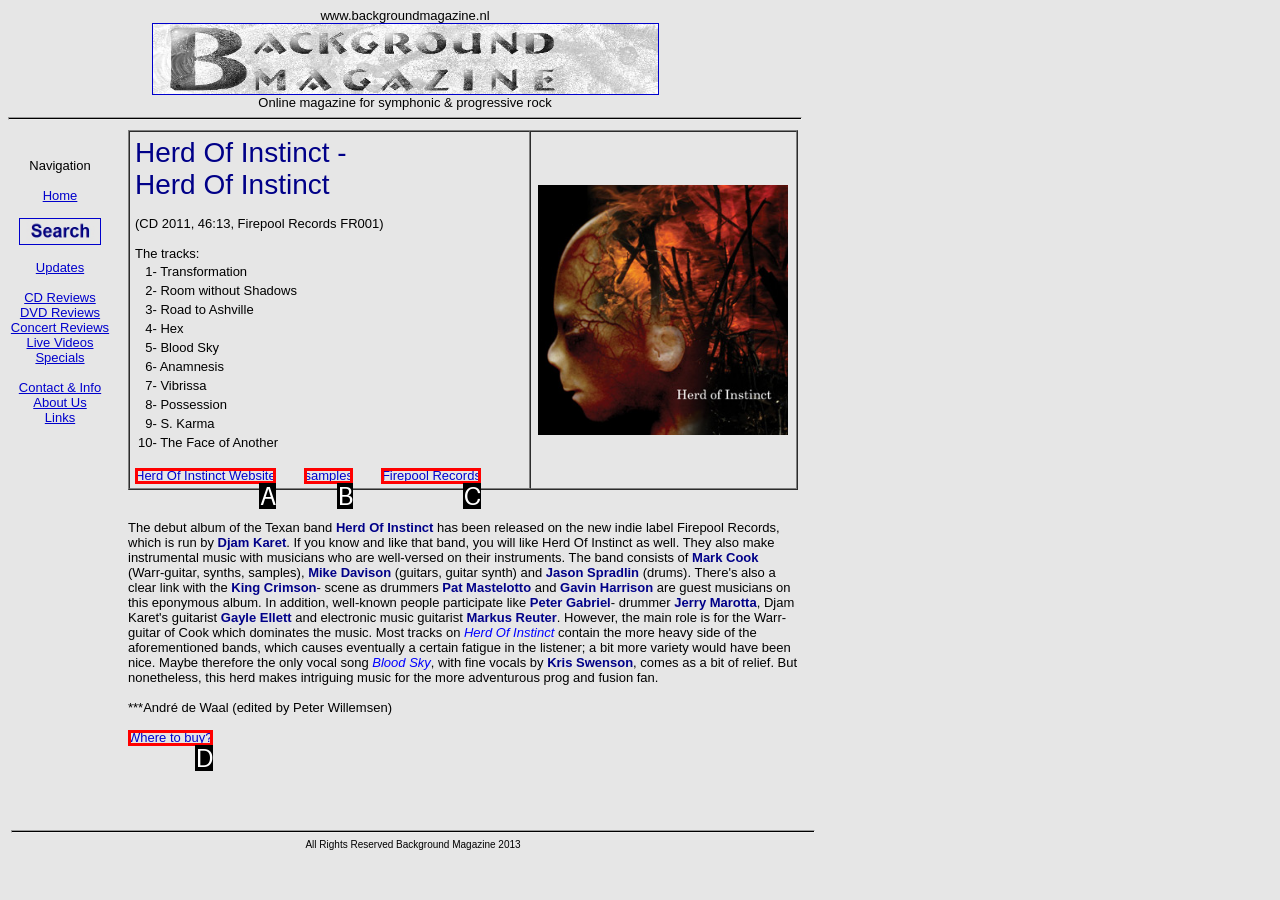From the given choices, indicate the option that best matches: Firepool Records
State the letter of the chosen option directly.

C